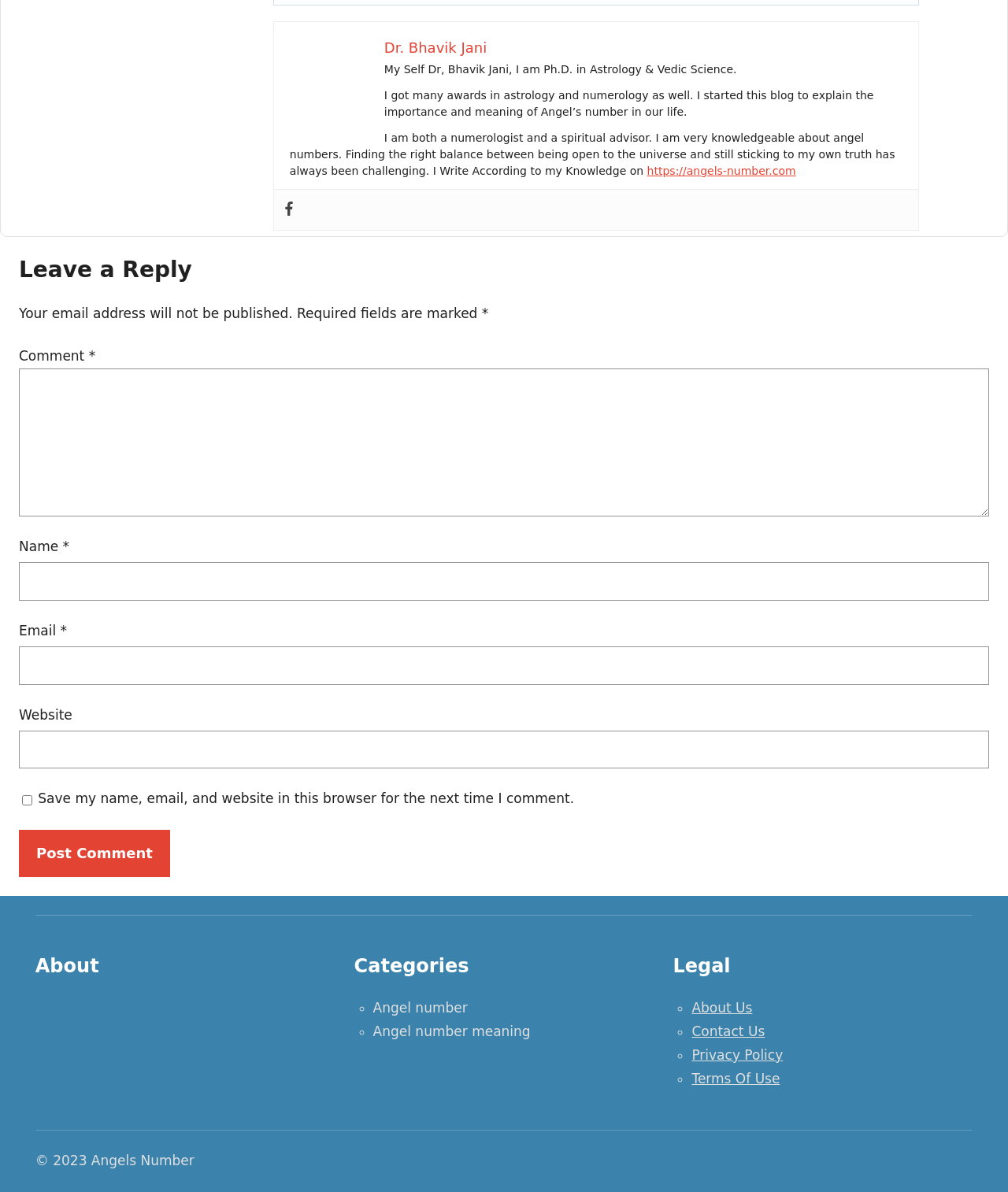What is the copyright year of the webpage?
Please provide a comprehensive answer based on the contents of the image.

Based on the StaticText element with the text '© 2023 Angels Number', we can infer that the copyright year of the webpage is 2023.